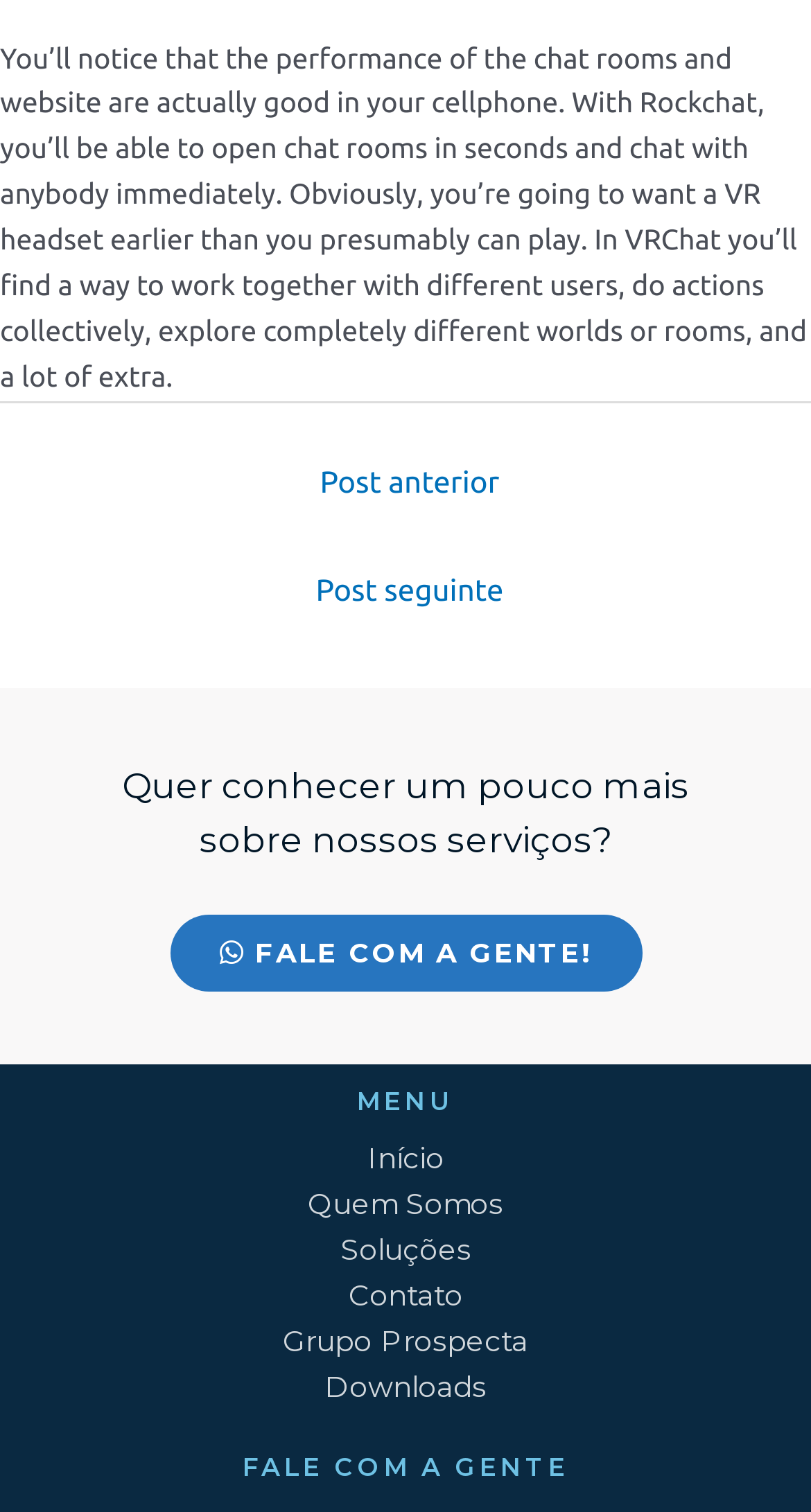Please provide a detailed answer to the question below based on the screenshot: 
What is the topic of the heading above the call-to-action button?

The heading above the call-to-action button is 'Quer conhecer um pouco mais sobre nossos serviços?', which suggests that the section is about learning more about the website's services.